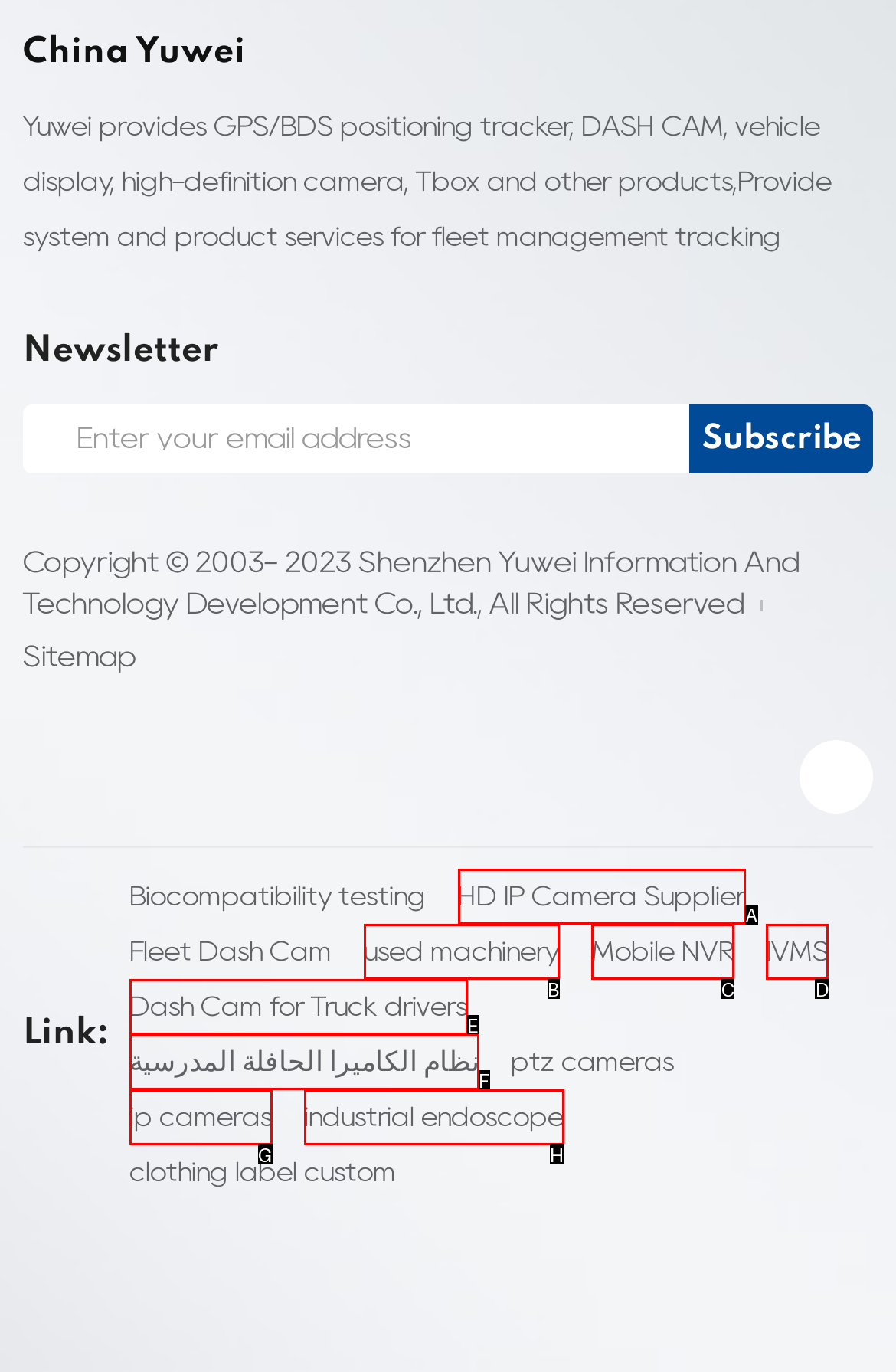Choose the HTML element that matches the description: ip cameras
Reply with the letter of the correct option from the given choices.

G